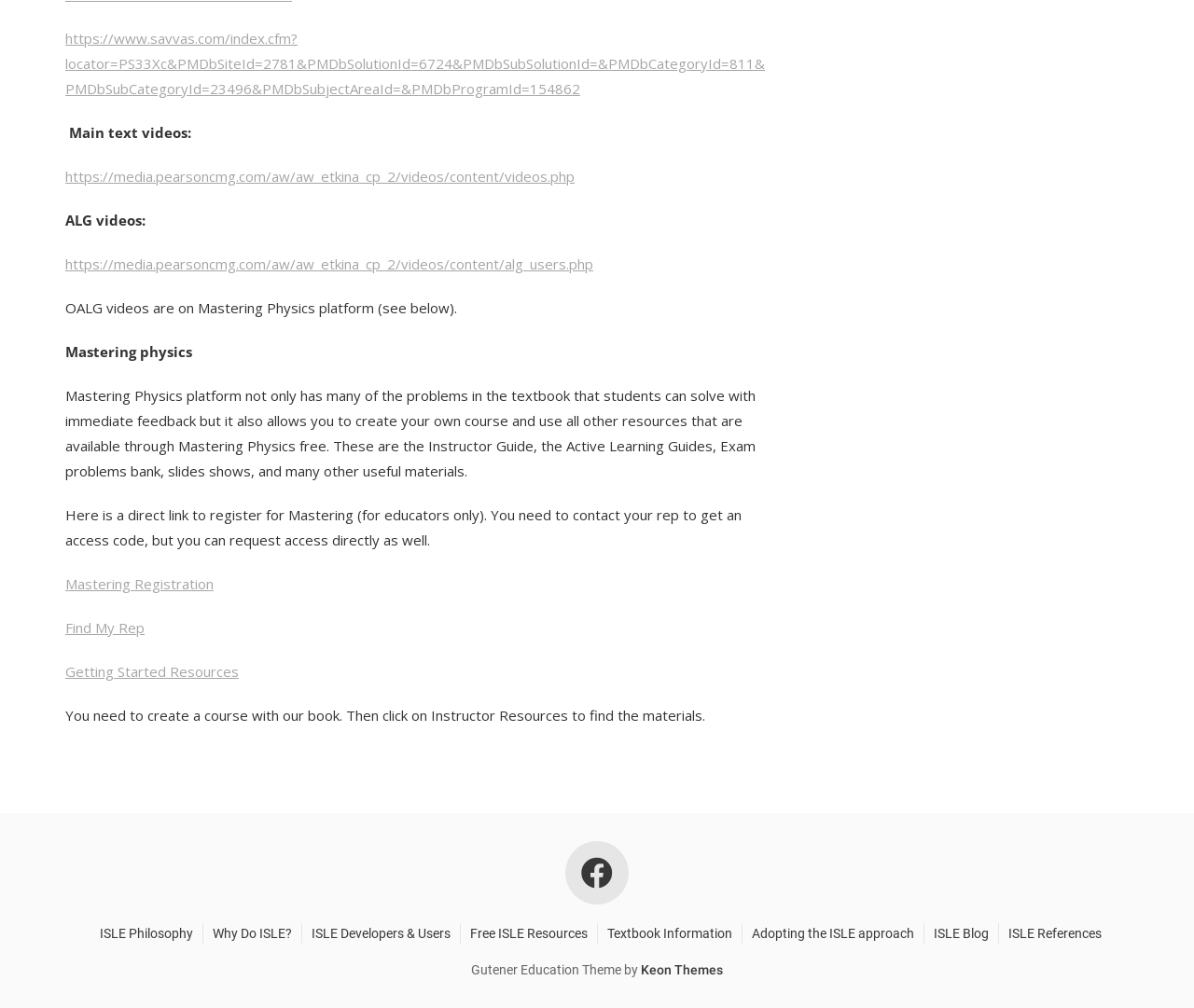Find the bounding box coordinates of the area that needs to be clicked in order to achieve the following instruction: "Check the shopping cart". The coordinates should be specified as four float numbers between 0 and 1, i.e., [left, top, right, bottom].

None